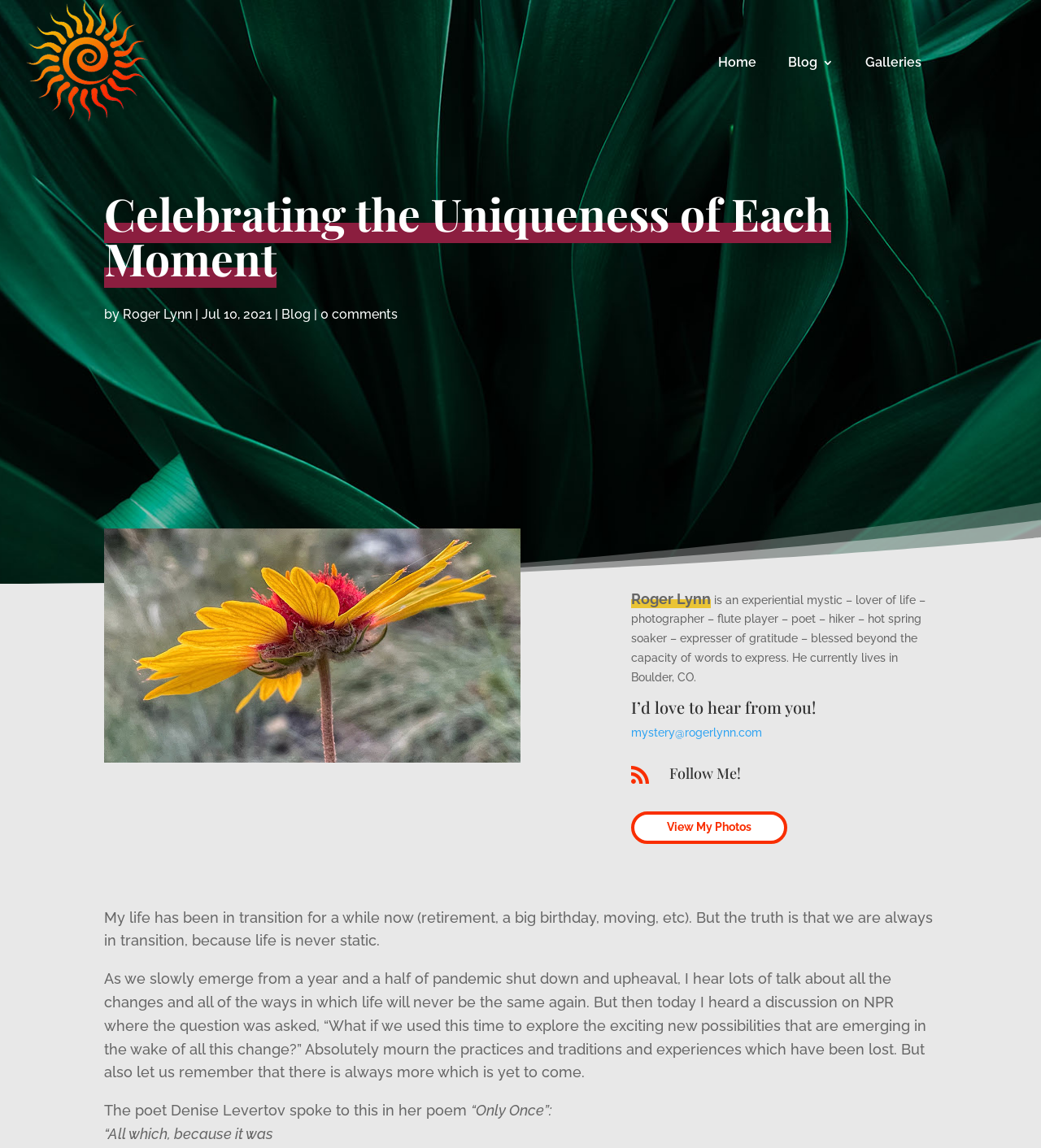Please locate the bounding box coordinates for the element that should be clicked to achieve the following instruction: "Read more about Roger Lynn's blog". Ensure the coordinates are given as four float numbers between 0 and 1, i.e., [left, top, right, bottom].

[0.27, 0.267, 0.298, 0.28]